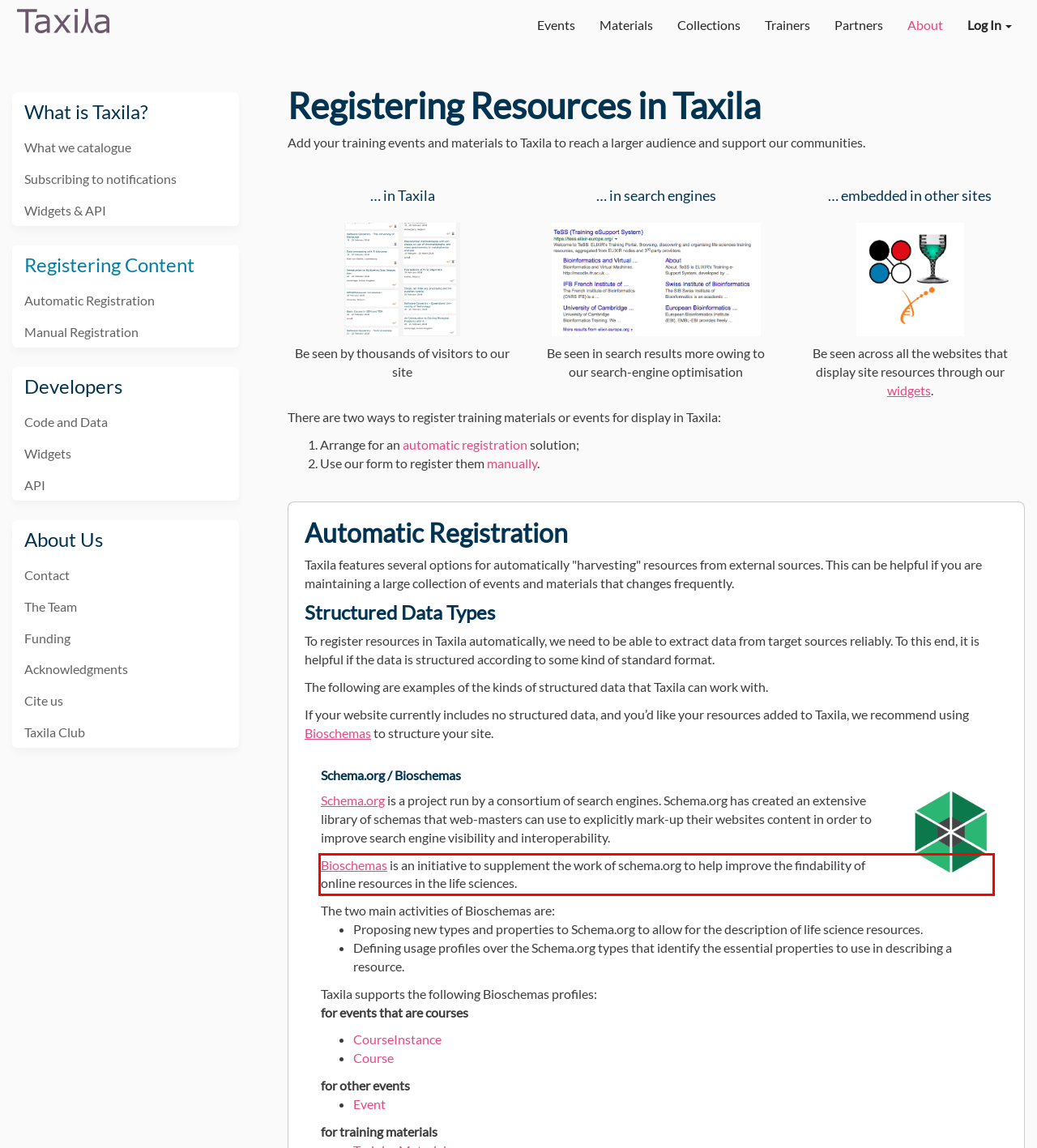Please look at the screenshot provided and find the red bounding box. Extract the text content contained within this bounding box.

Bioschemas is an initiative to supplement the work of schema.org to help improve the findability of online resources in the life sciences.